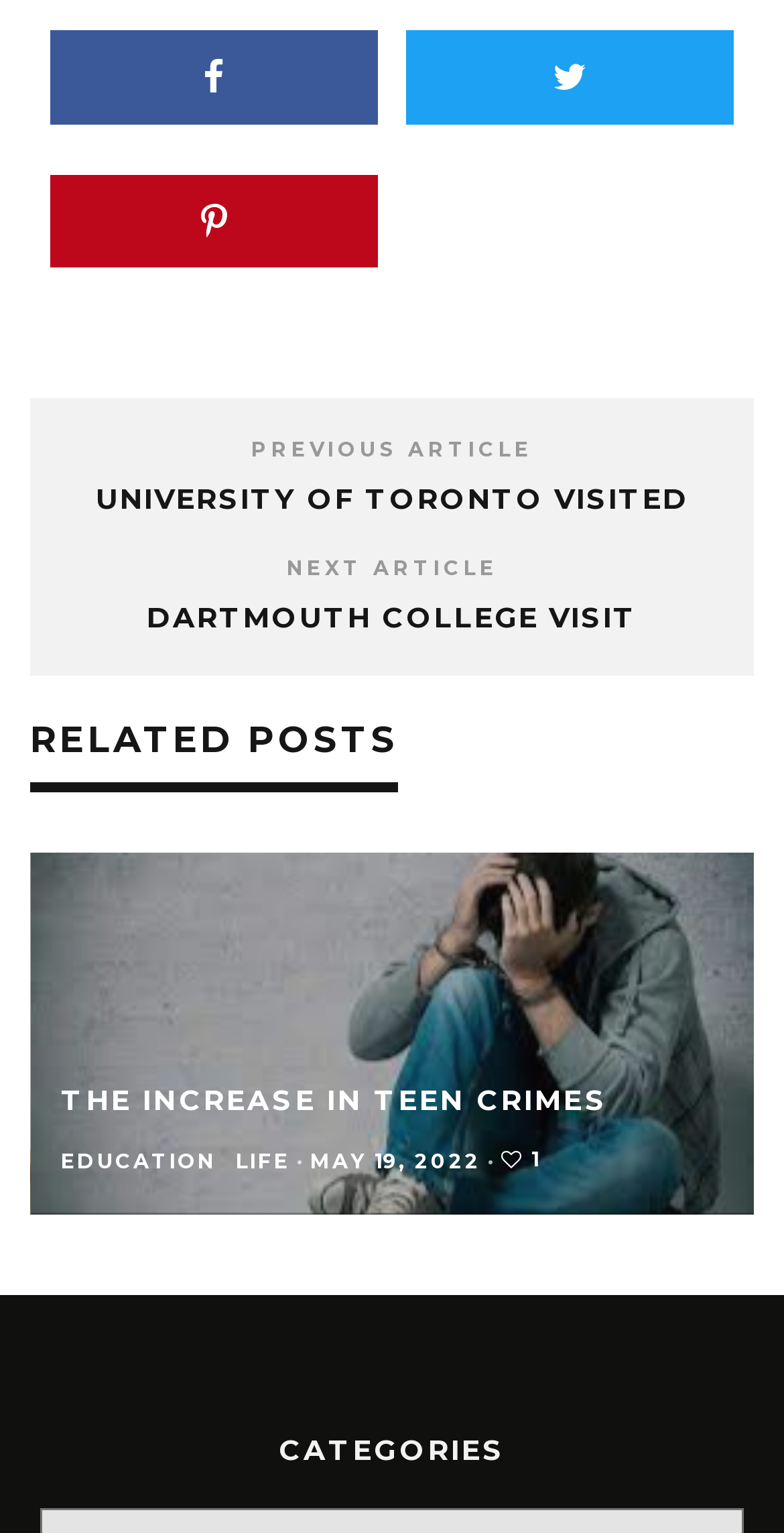How many pages are there in the related posts?
Give a one-word or short phrase answer based on the image.

1